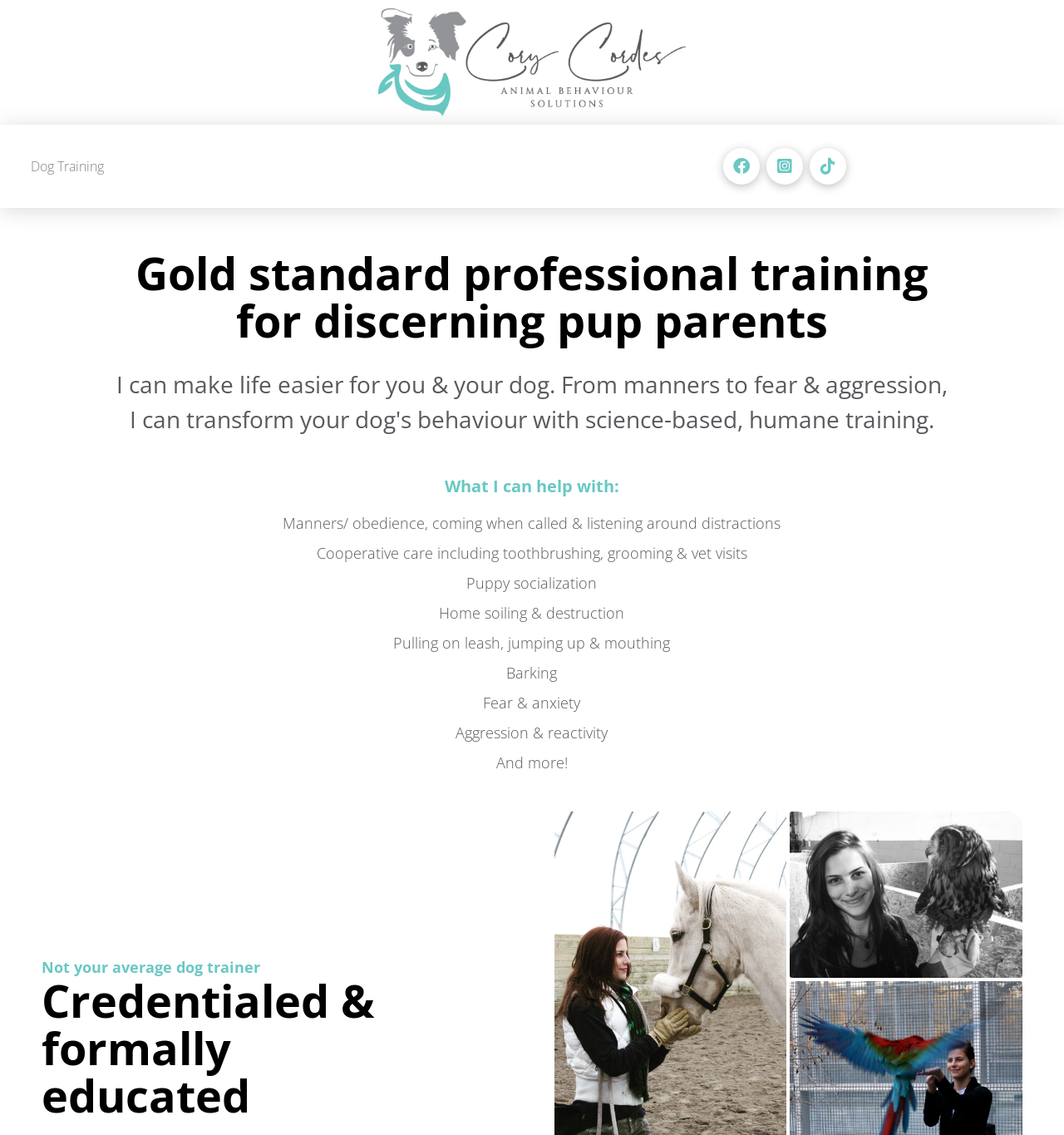What is the trainer's educational background?
Please analyze the image and answer the question with as much detail as possible.

The webpage mentions that the trainer is 'Credentialed & formally educated', indicating that they have a formal education in dog training.